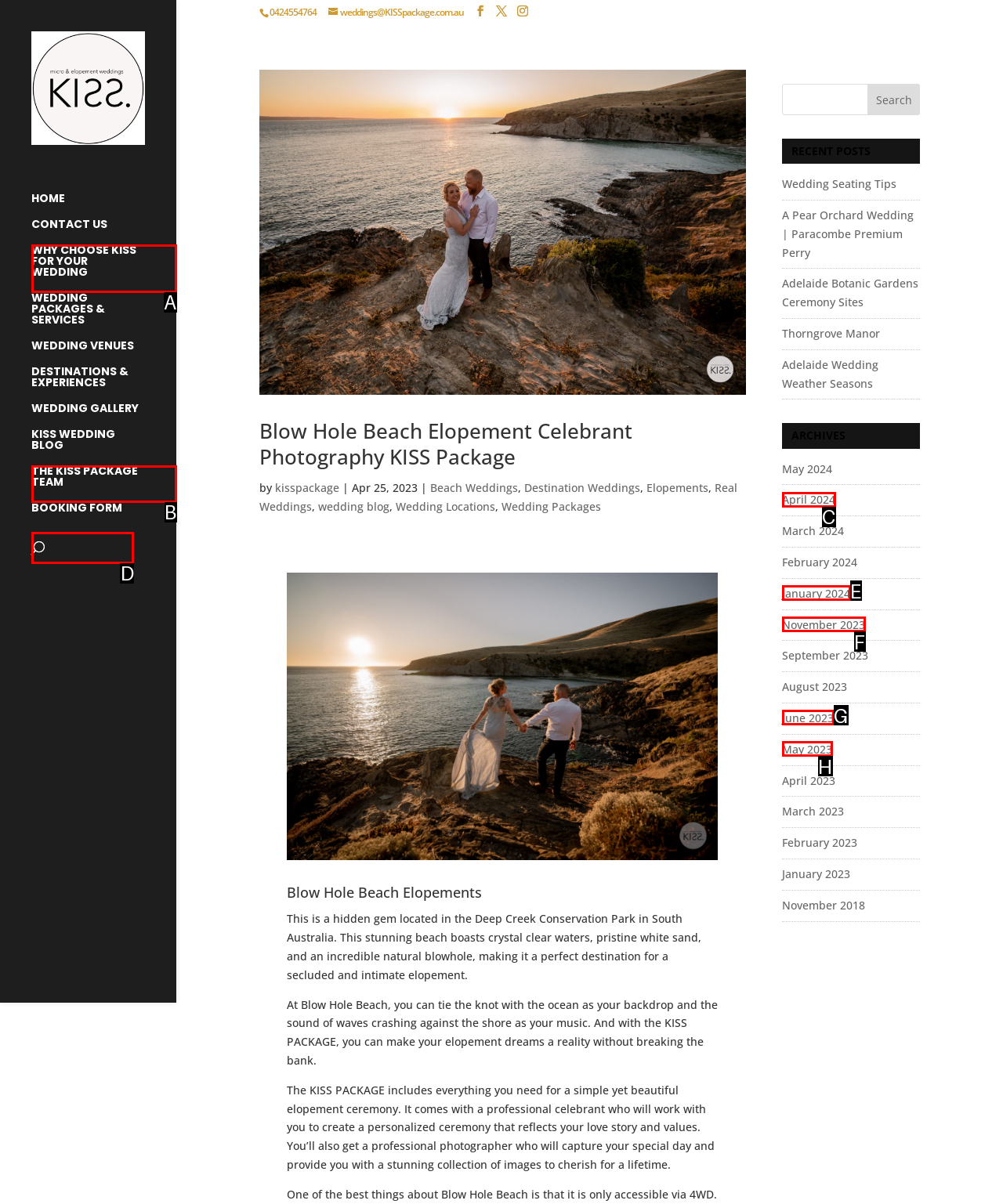Please determine which option aligns with the description: November 2023. Respond with the option’s letter directly from the available choices.

F